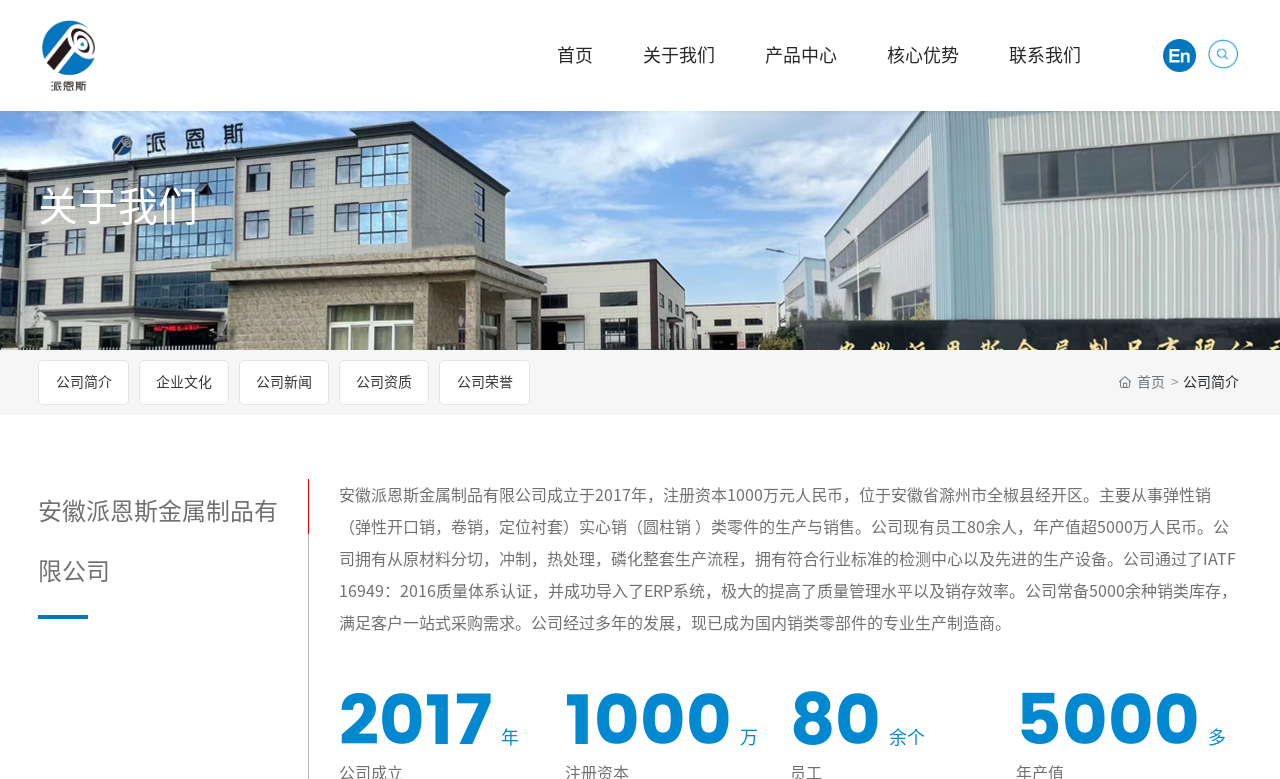From the image, can you give a detailed response to the question below:
How many types of fasteners does the company have in stock?

The company introduction section mentions that the company has more than 5000 types of fasteners in stock, which can be found in the StaticText element with the bounding box coordinates [0.265, 0.625, 0.967, 0.81].